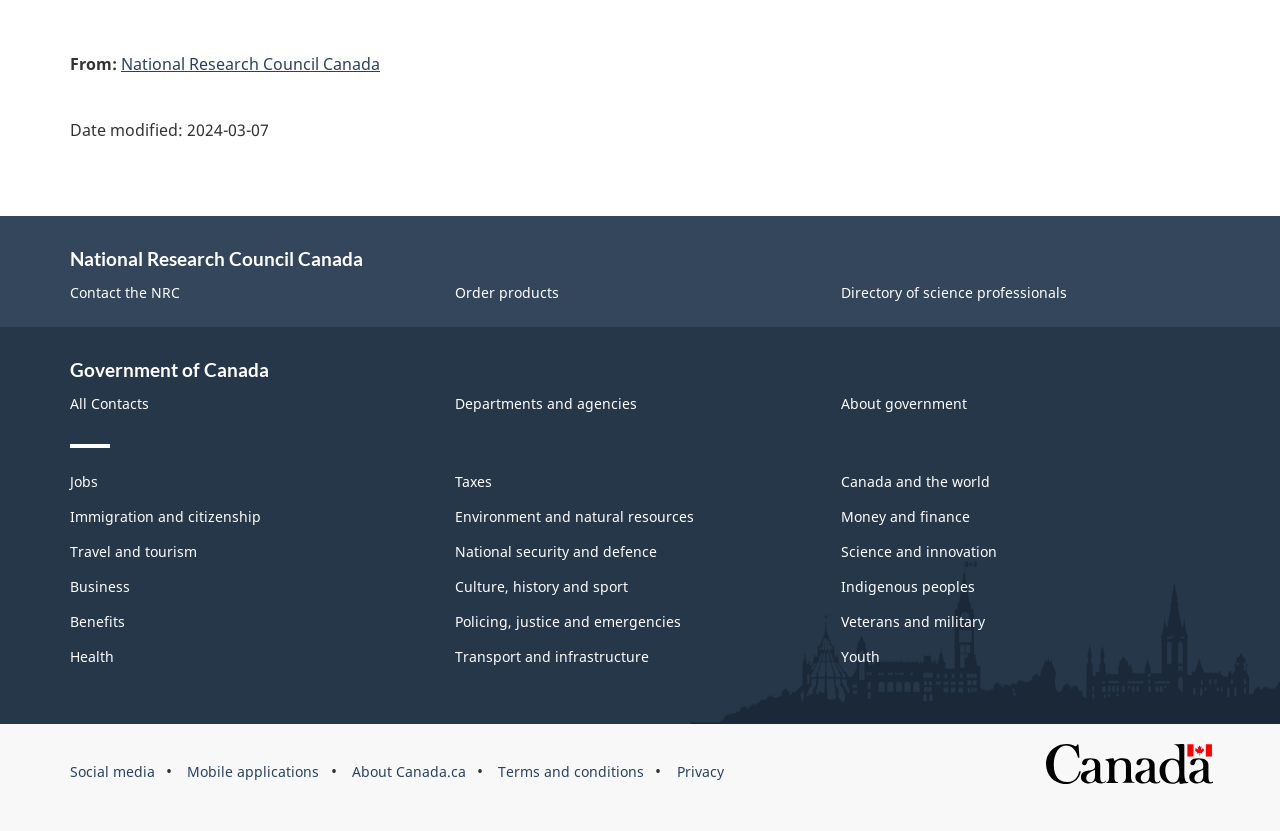Please predict the bounding box coordinates of the element's region where a click is necessary to complete the following instruction: "Click the 'National Research Council Canada' link". The coordinates should be represented by four float numbers between 0 and 1, i.e., [left, top, right, bottom].

[0.095, 0.063, 0.297, 0.09]